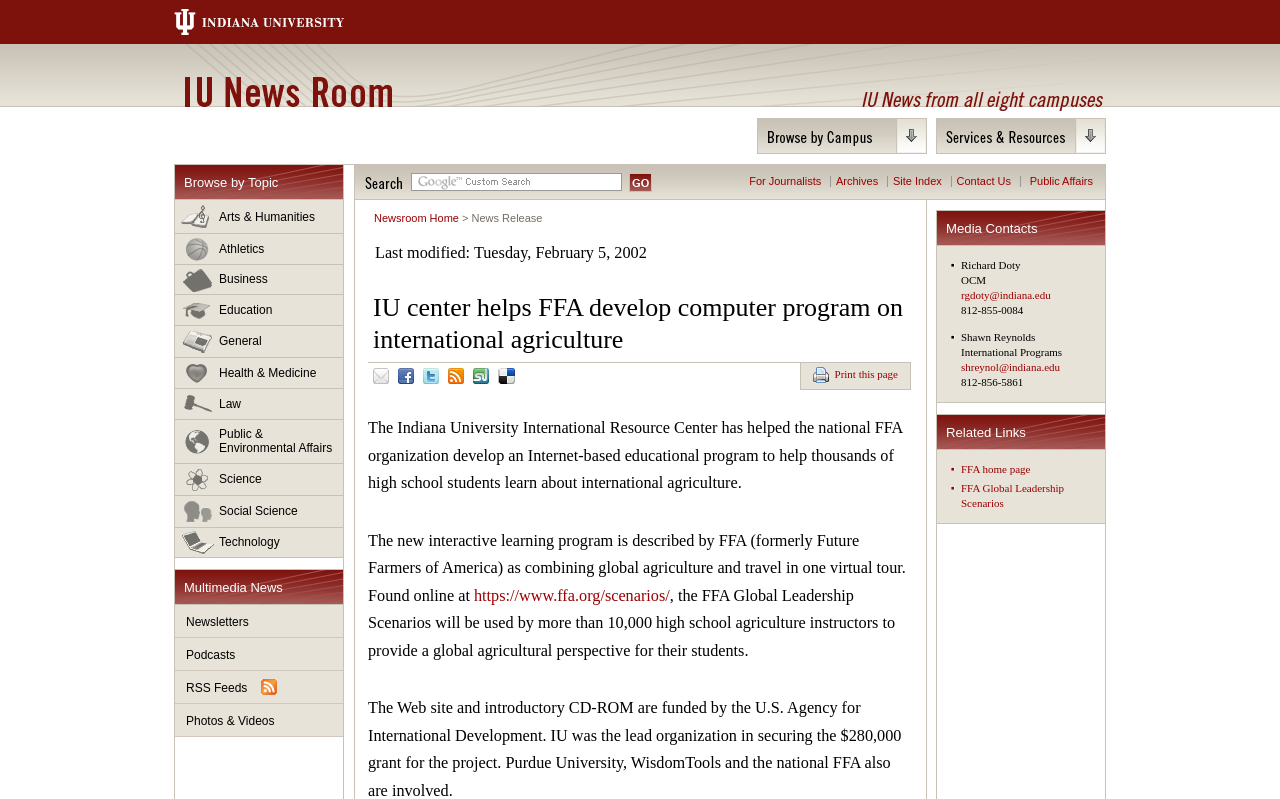What is the topic of the educational program?
Please answer the question as detailed as possible based on the image.

I found the answer by reading the static text 'The Indiana University International Resource Center has helped the national FFA organization develop an Internet-based educational program to help thousands of high school students learn about international agriculture.' which clearly states the topic of the program.